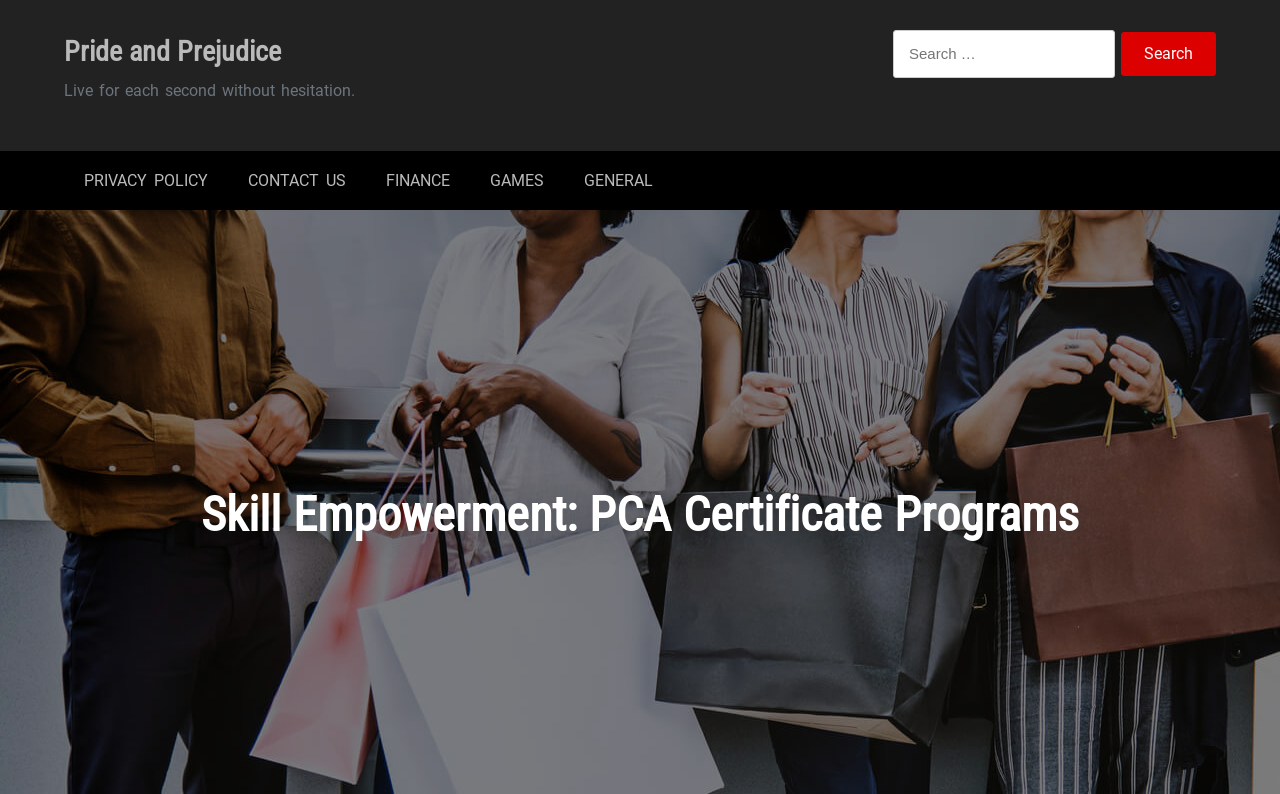What is the purpose of the search box?
Offer a detailed and exhaustive answer to the question.

I inferred the purpose of the search box by looking at the static text 'Search for:' next to the search box, and the button 'Search' beside it, which suggests that the user can input a query and search for relevant results.